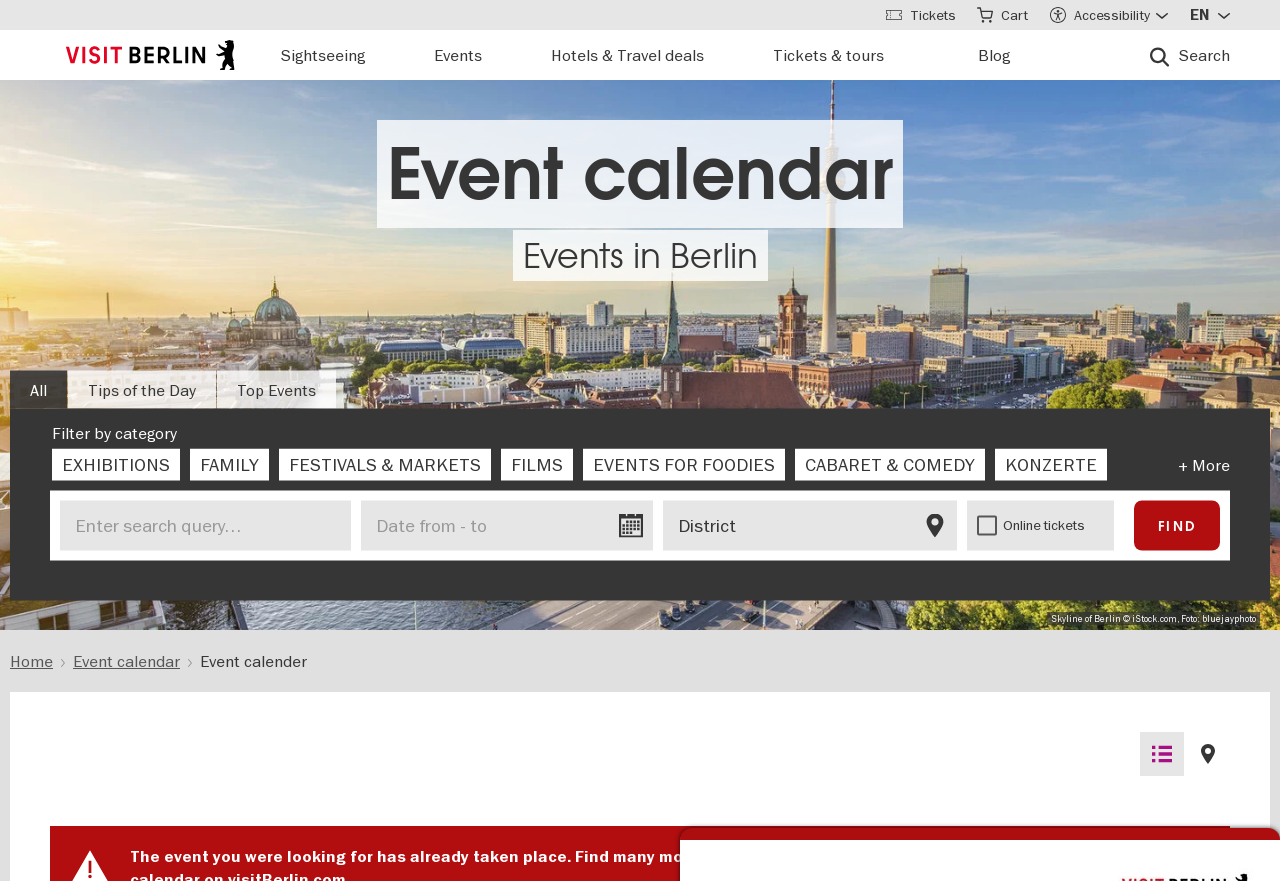Provide the bounding box coordinates of the section that needs to be clicked to accomplish the following instruction: "View events in list view."

[0.891, 0.831, 0.925, 0.881]